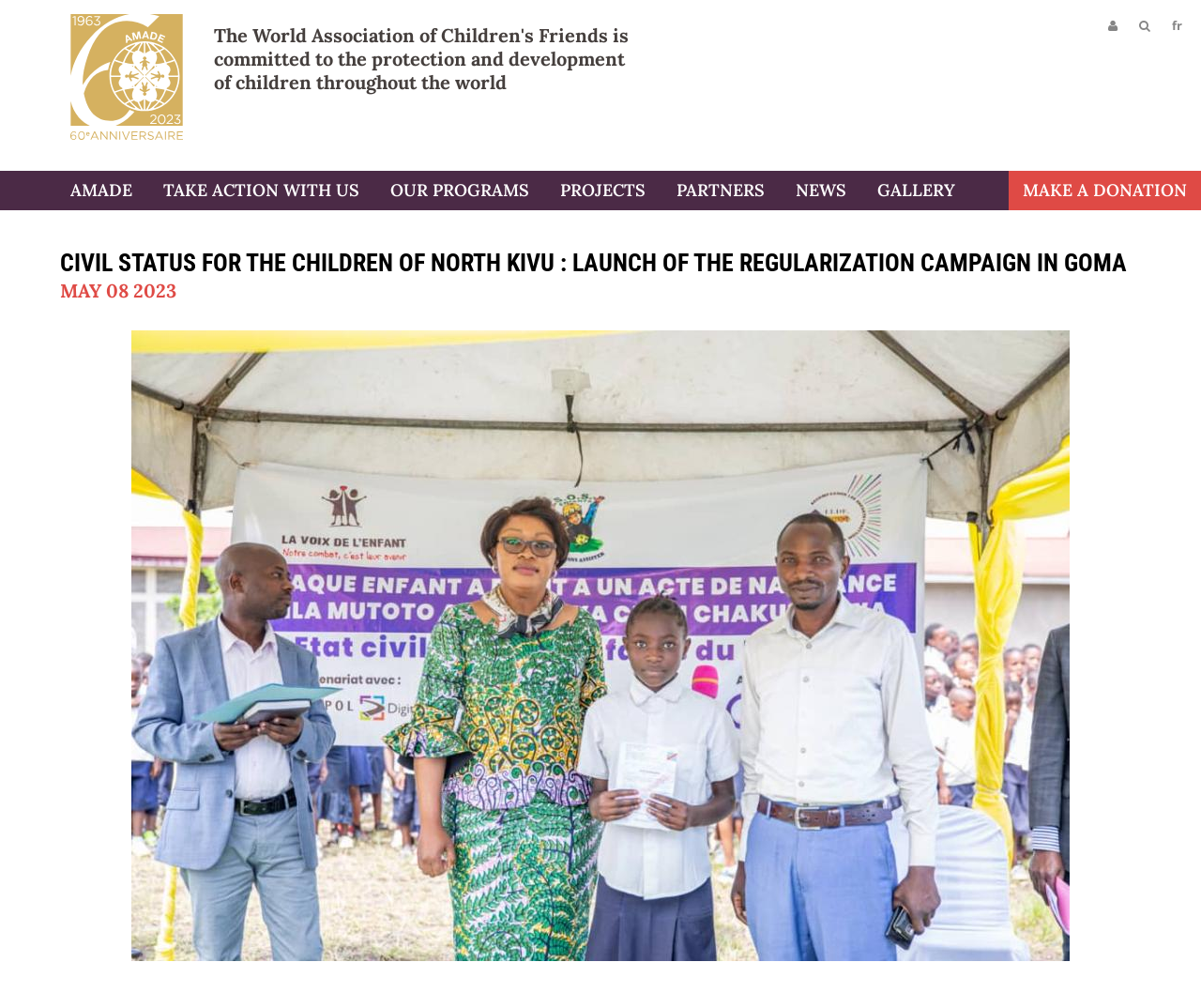Determine the bounding box for the described UI element: "Civil status for all".

[0.063, 0.501, 0.212, 0.523]